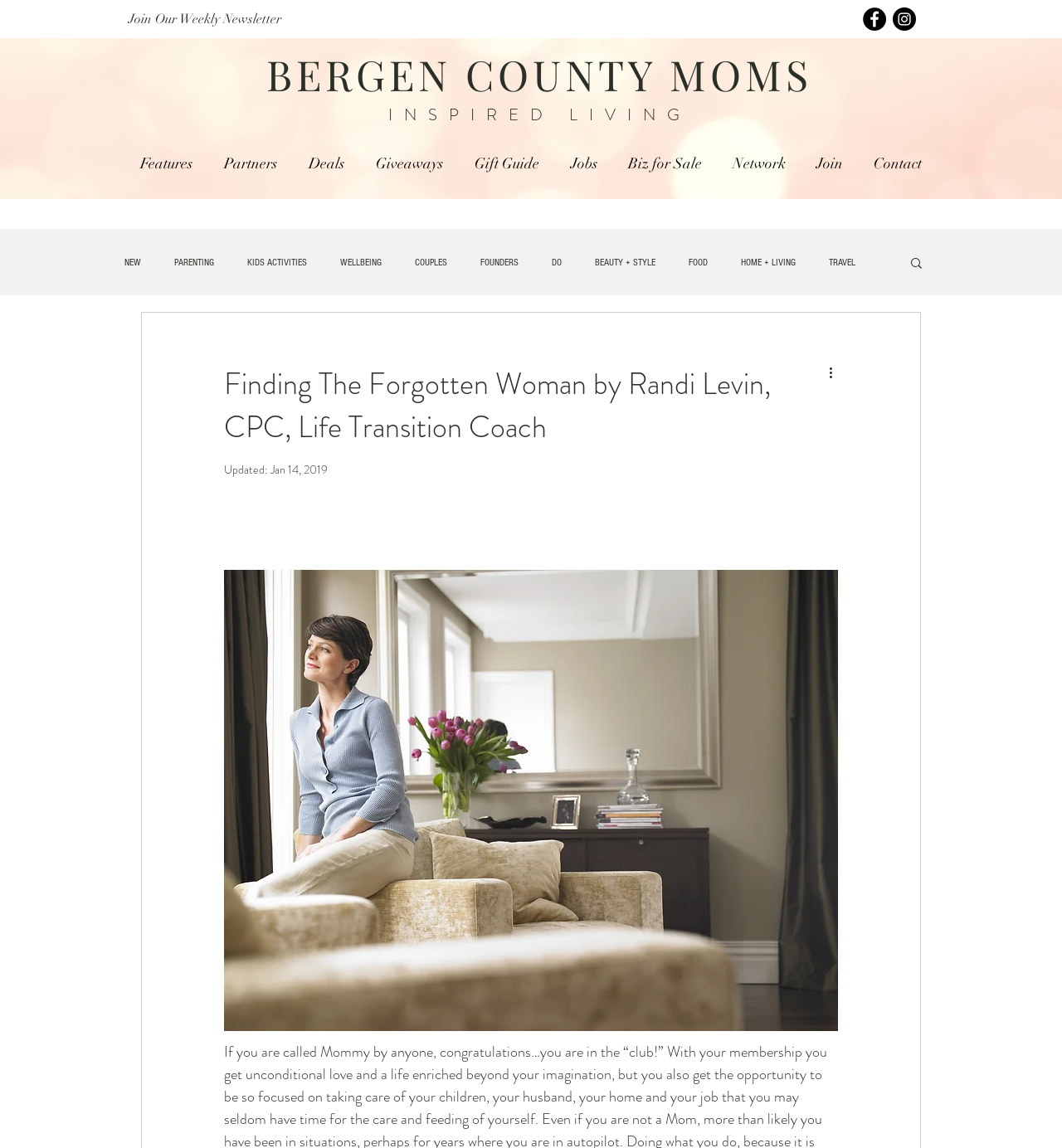Please provide a detailed answer to the question below based on the screenshot: 
What is the name of the life transition coach?

I found the answer by looking at the root element 'Finding The Forgotten Woman by Randi Levin, CPC, Life Transition Coach' which indicates that Randi Levin is the life transition coach.